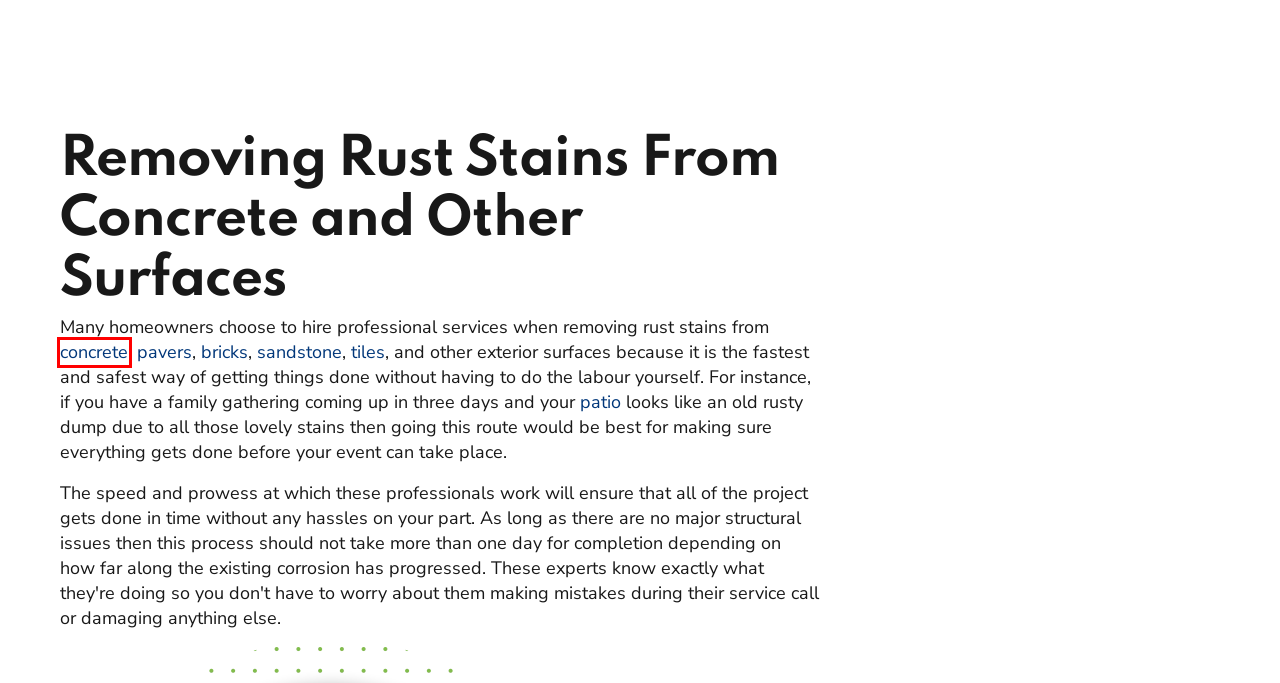You have a screenshot of a webpage with a red rectangle bounding box around an element. Identify the best matching webpage description for the new page that appears after clicking the element in the bounding box. The descriptions are:
A. Patio Cleaning Brisbane | #1 Best Local Cleaners Near You
B. Concrete Cleaning Brisbane | Professional Concrete Cleaners
C. Sandstone Cleaning Brisbane | Clean Walls, Pavers, Tiles
D. Body Corporate & Strata Cleaning Brisbane | Expert Services
E. Outdoor Tile Cleaning Brisbane | #1 Specialist Tile Cleaners
F. Brick Cleaning Brisbane | Low Pressure, Acid Wash Service 🧱
G. Paver Cleaning Brisbane | The Best Clean Pavers Ever!
H. Driveway Cleaning Brisbane | #1 Best Local Driveway Cleaners

B